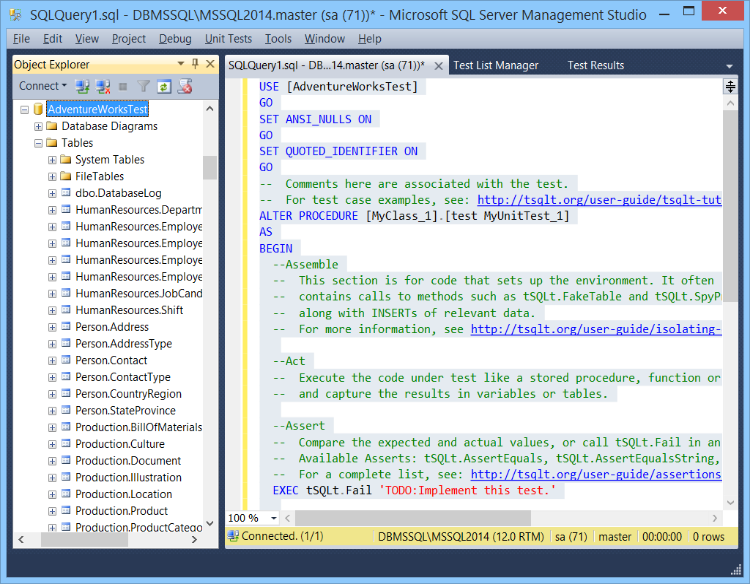Respond with a single word or phrase to the following question: What is the purpose of the Assert stage in the unit test?

Compare expected and actual outcomes